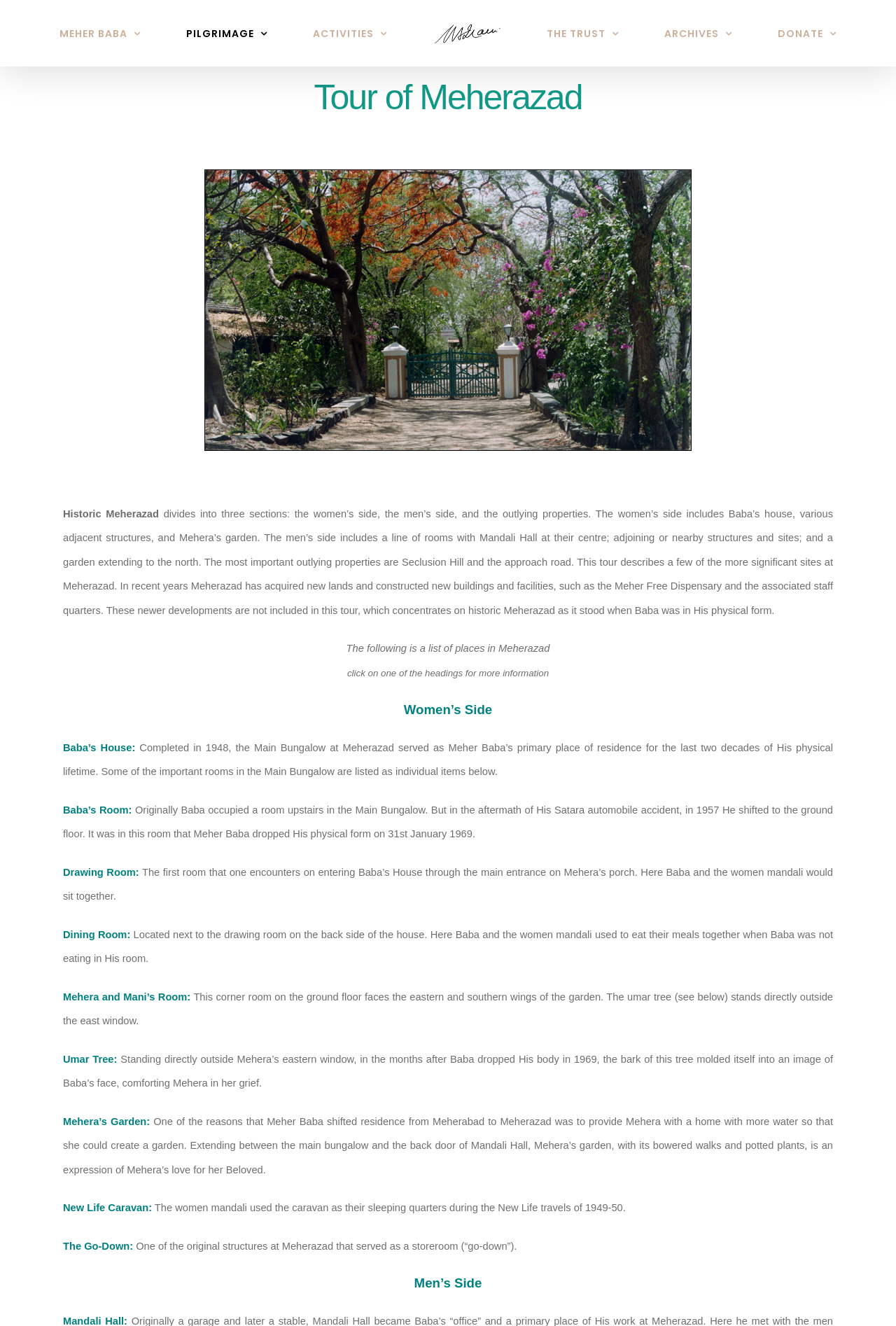Locate the UI element described as follows: "ARCHIVES". Return the bounding box coordinates as four float numbers between 0 and 1 in the order [left, top, right, bottom].

[0.741, 0.003, 0.817, 0.047]